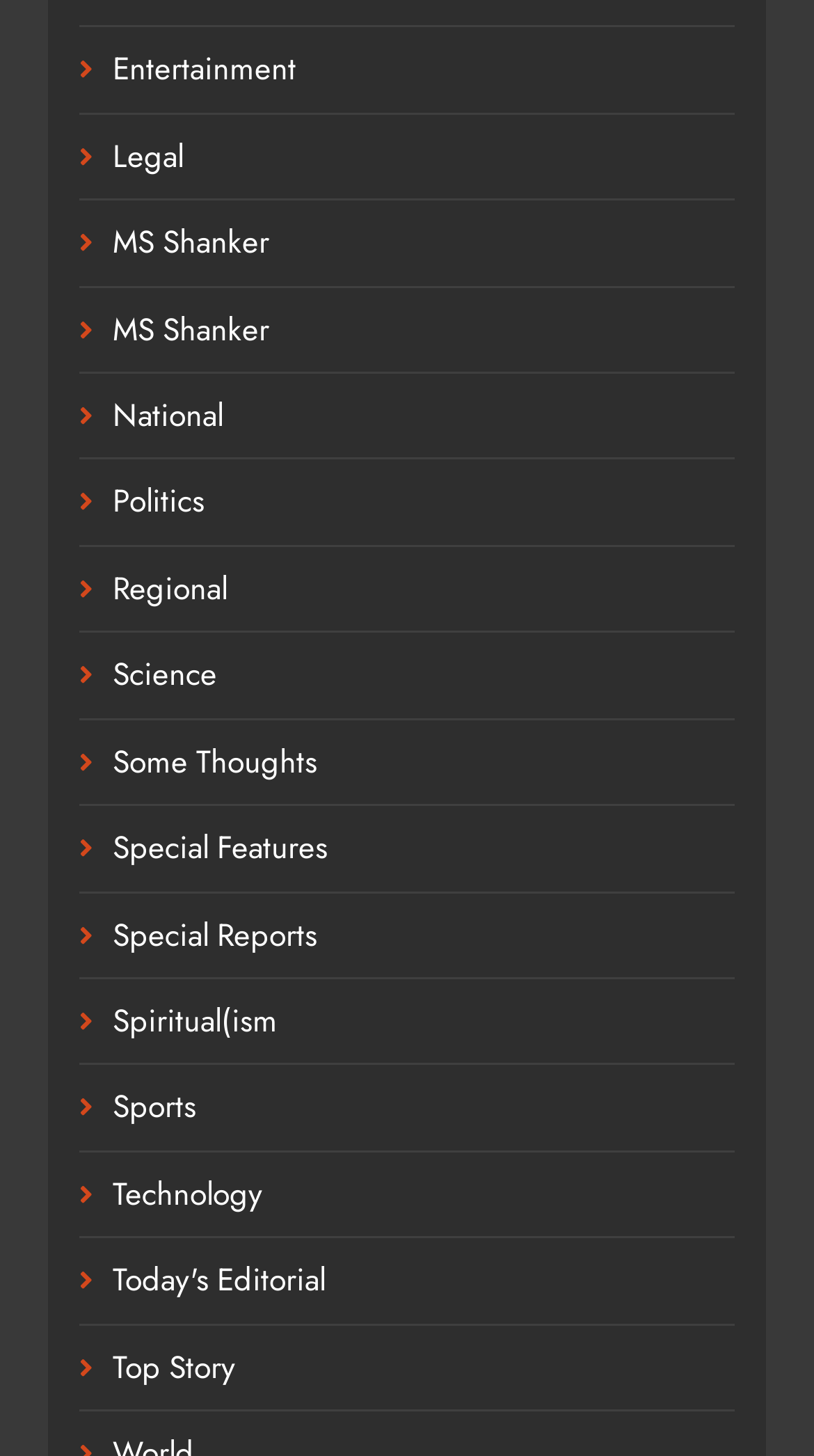Locate the bounding box coordinates of the area you need to click to fulfill this instruction: 'Check out Top Story'. The coordinates must be in the form of four float numbers ranging from 0 to 1: [left, top, right, bottom].

[0.138, 0.923, 0.29, 0.955]